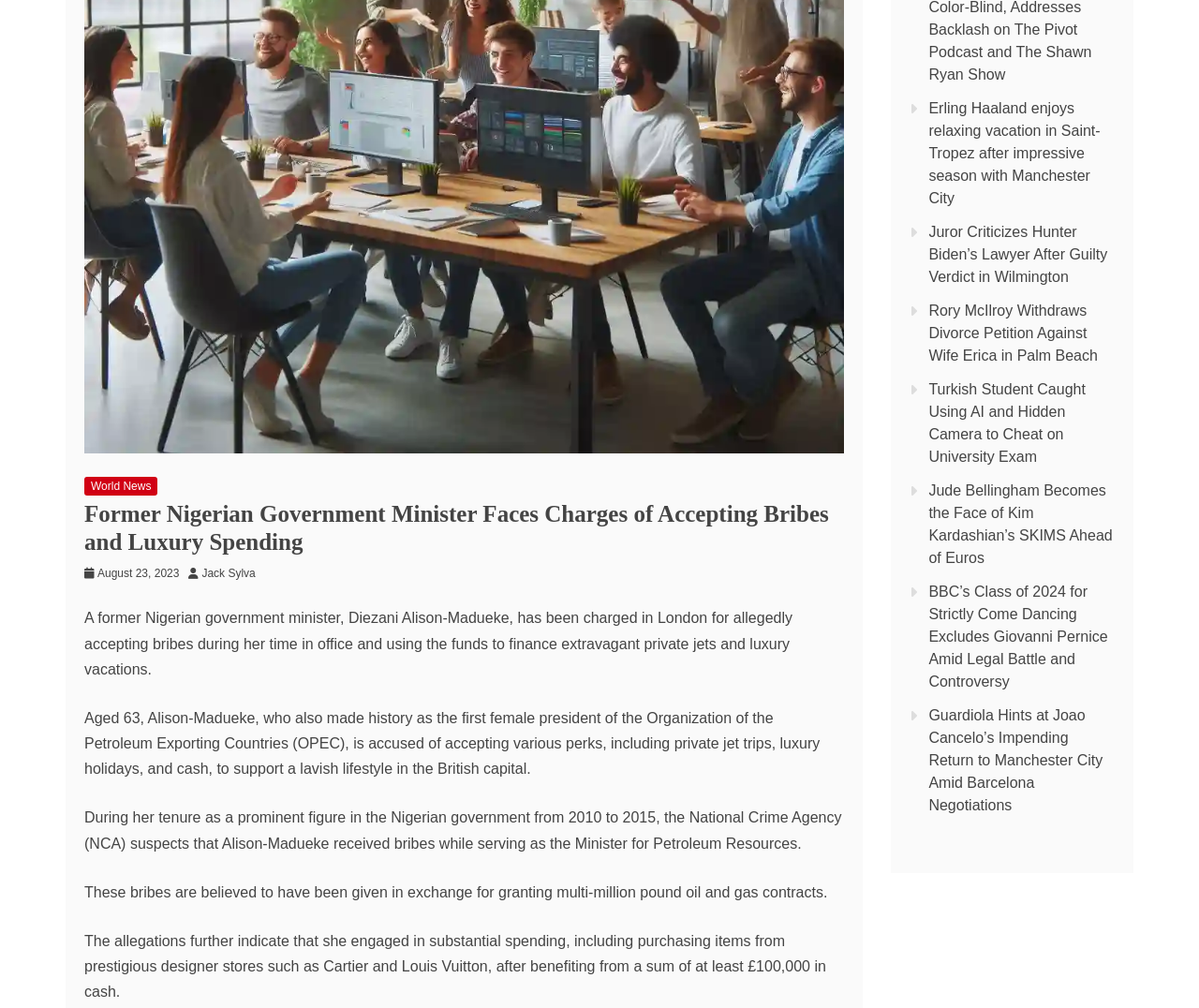Locate the UI element that matches the description World News in the webpage screenshot. Return the bounding box coordinates in the format (top-left x, top-left y, bottom-right x, bottom-right y), with values ranging from 0 to 1.

[0.07, 0.473, 0.132, 0.492]